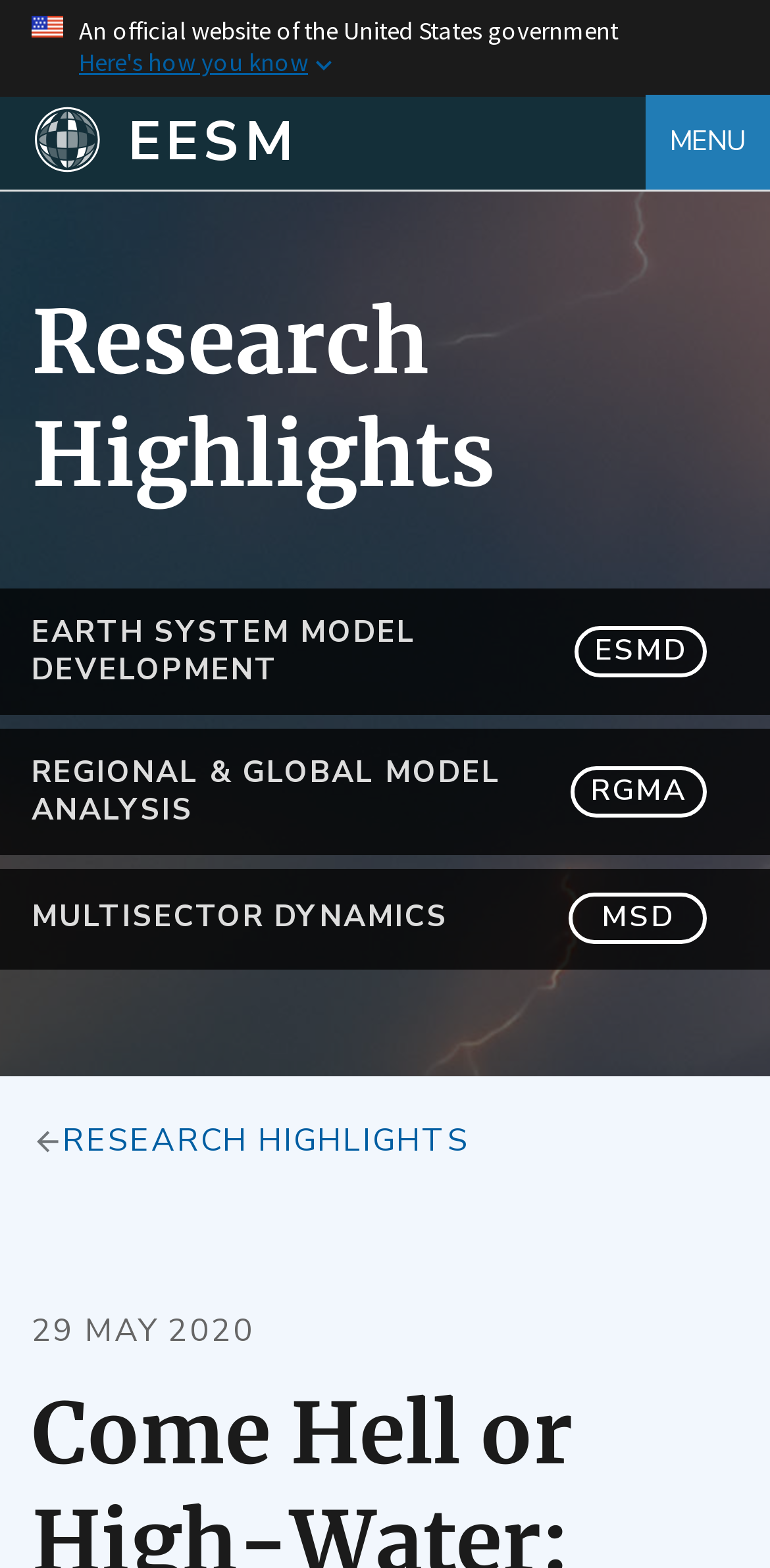Specify the bounding box coordinates of the area to click in order to execute this command: 'Check 'Research Highlights''. The coordinates should consist of four float numbers ranging from 0 to 1, and should be formatted as [left, top, right, bottom].

[0.041, 0.183, 0.959, 0.327]